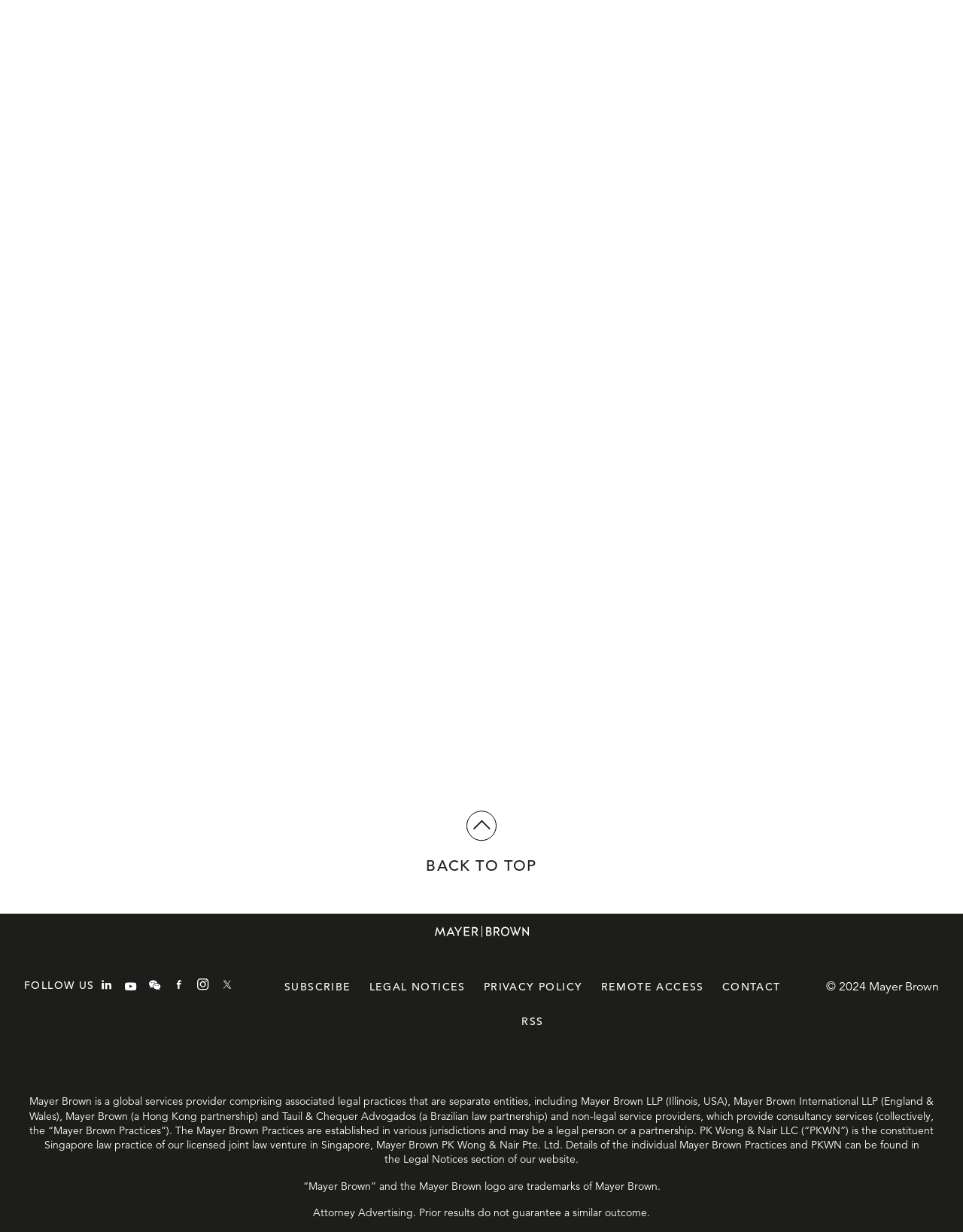Provide the bounding box coordinates for the UI element that is described by this text: "Previous". The coordinates should be in the form of four float numbers between 0 and 1: [left, top, right, bottom].

None